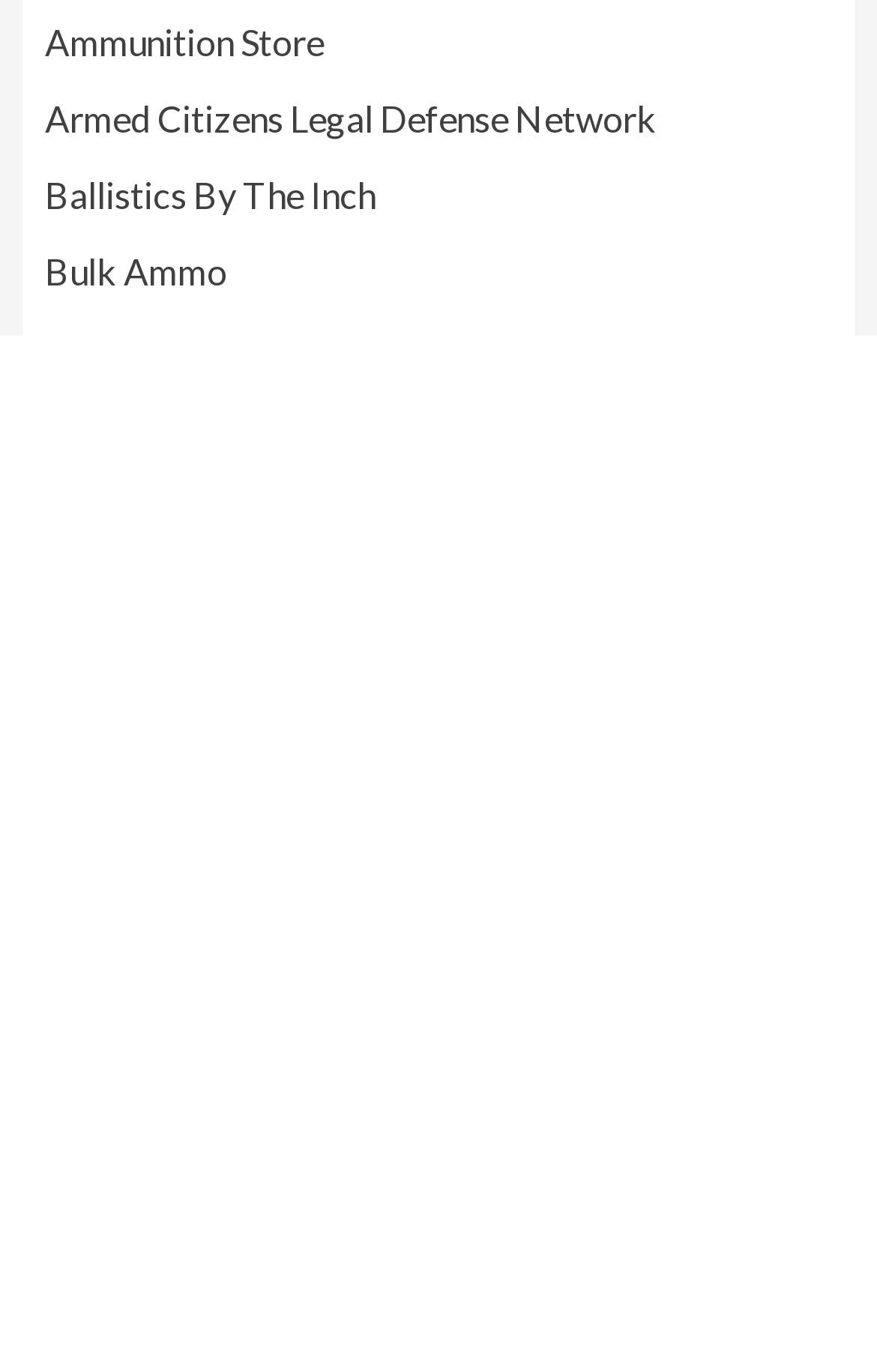Please locate the bounding box coordinates of the element that should be clicked to achieve the given instruction: "explore Ballistics By The Inch".

[0.051, 0.123, 0.949, 0.179]